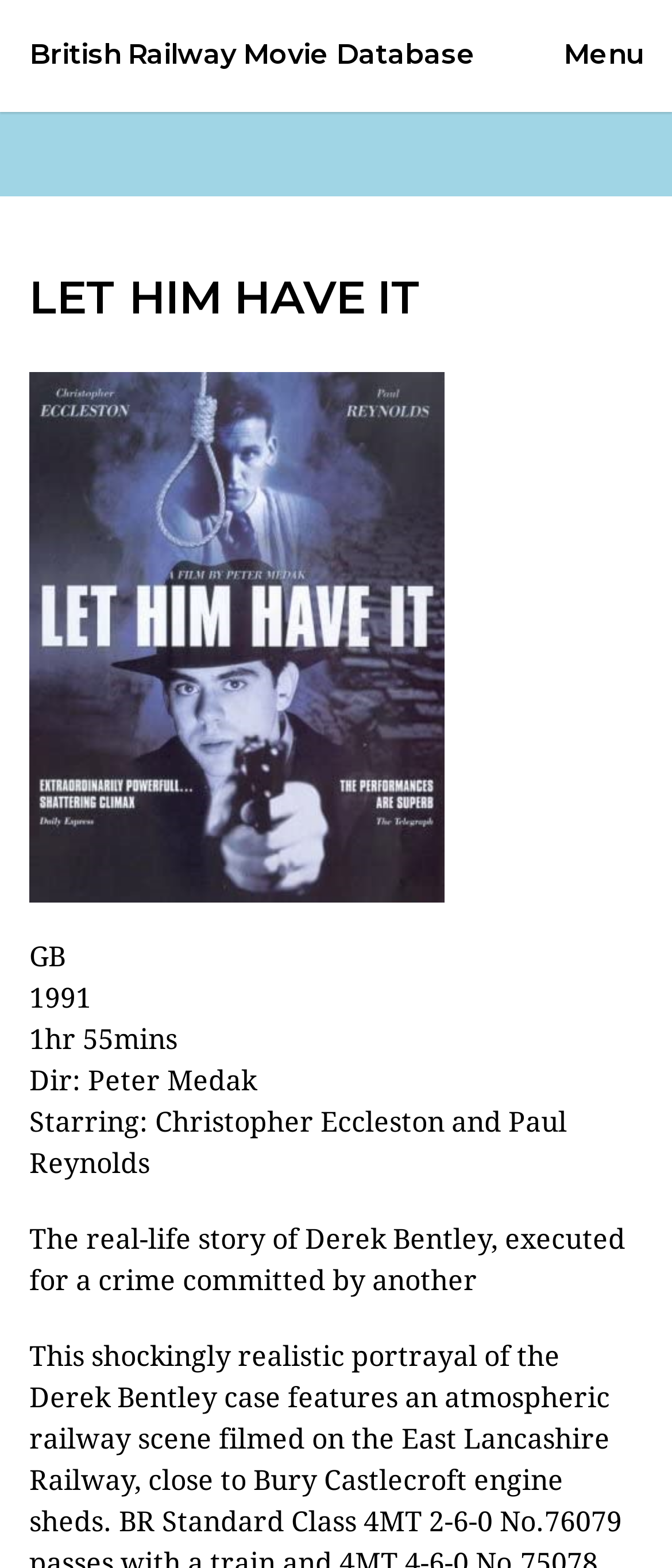What is the movie about?
Based on the image, please offer an in-depth response to the question.

I found a brief summary of the movie by looking at the text 'The real-life story of Derek Bentley, executed for a crime committed by another' which is located at the bottom of the page.